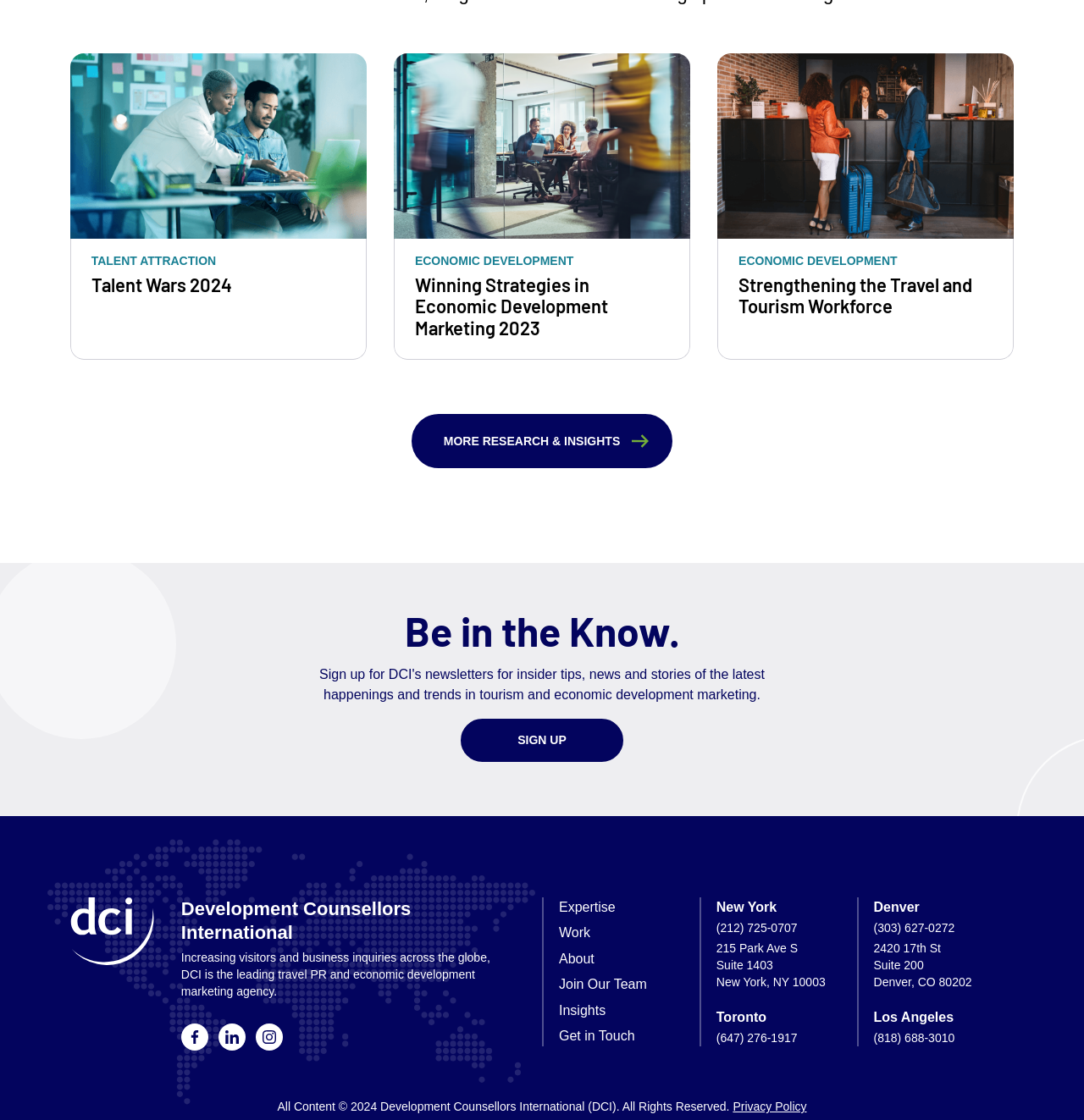Please identify the bounding box coordinates of the clickable area that will allow you to execute the instruction: "Read the 'Talent Wars 2024' report".

[0.065, 0.048, 0.338, 0.321]